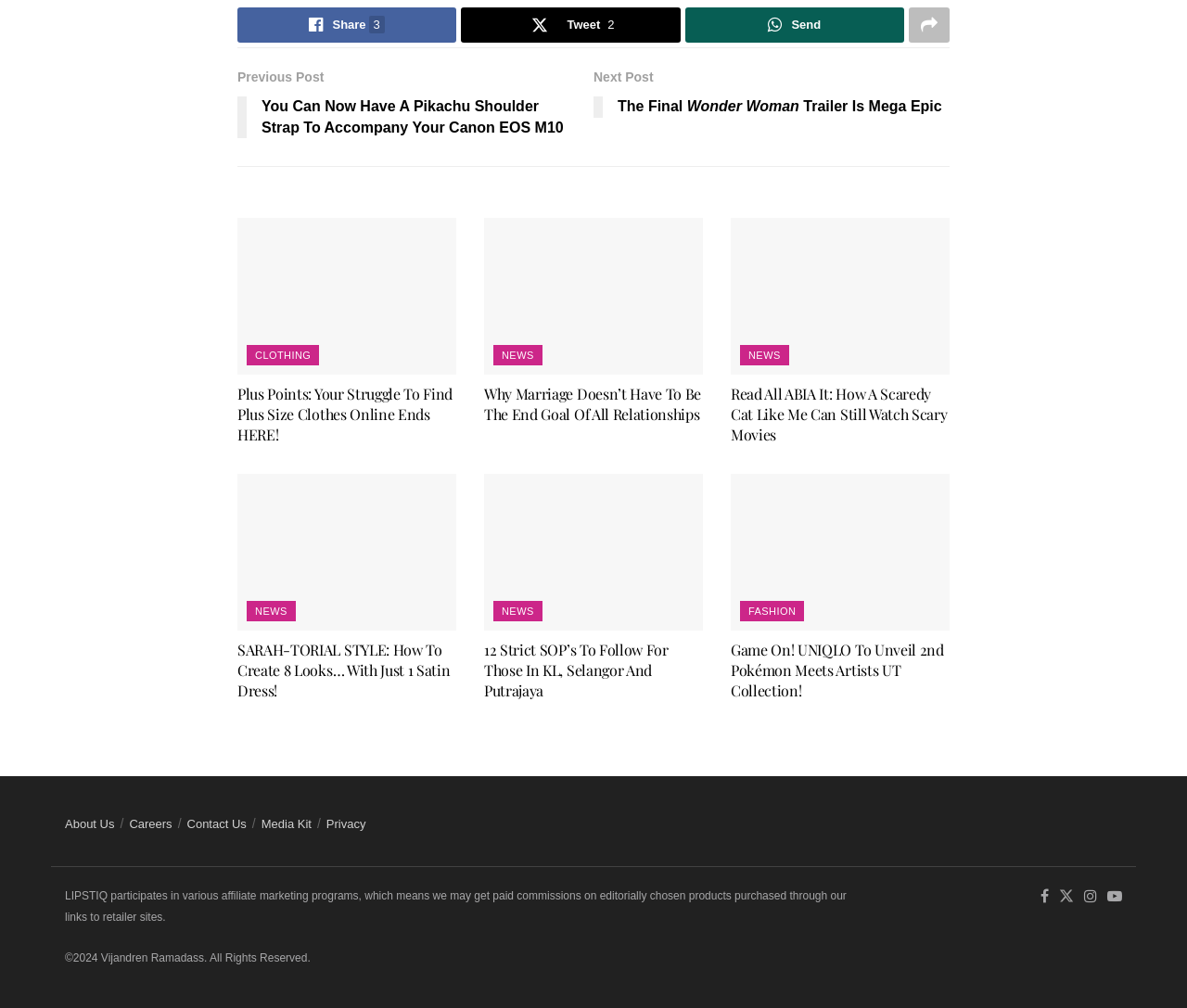Given the element description "parent_node: NEWS" in the screenshot, predict the bounding box coordinates of that UI element.

[0.408, 0.47, 0.592, 0.625]